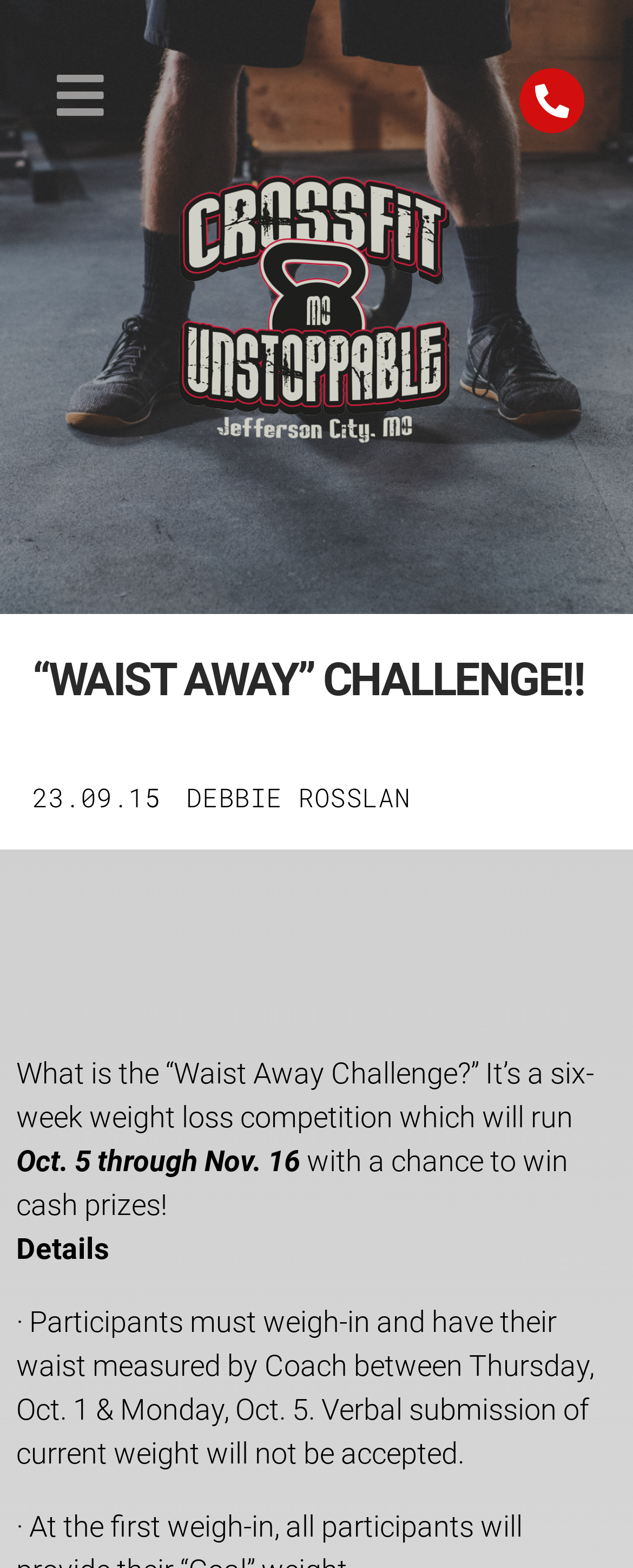Give a concise answer using only one word or phrase for this question:
What is the duration of the Waist Away Challenge?

six weeks